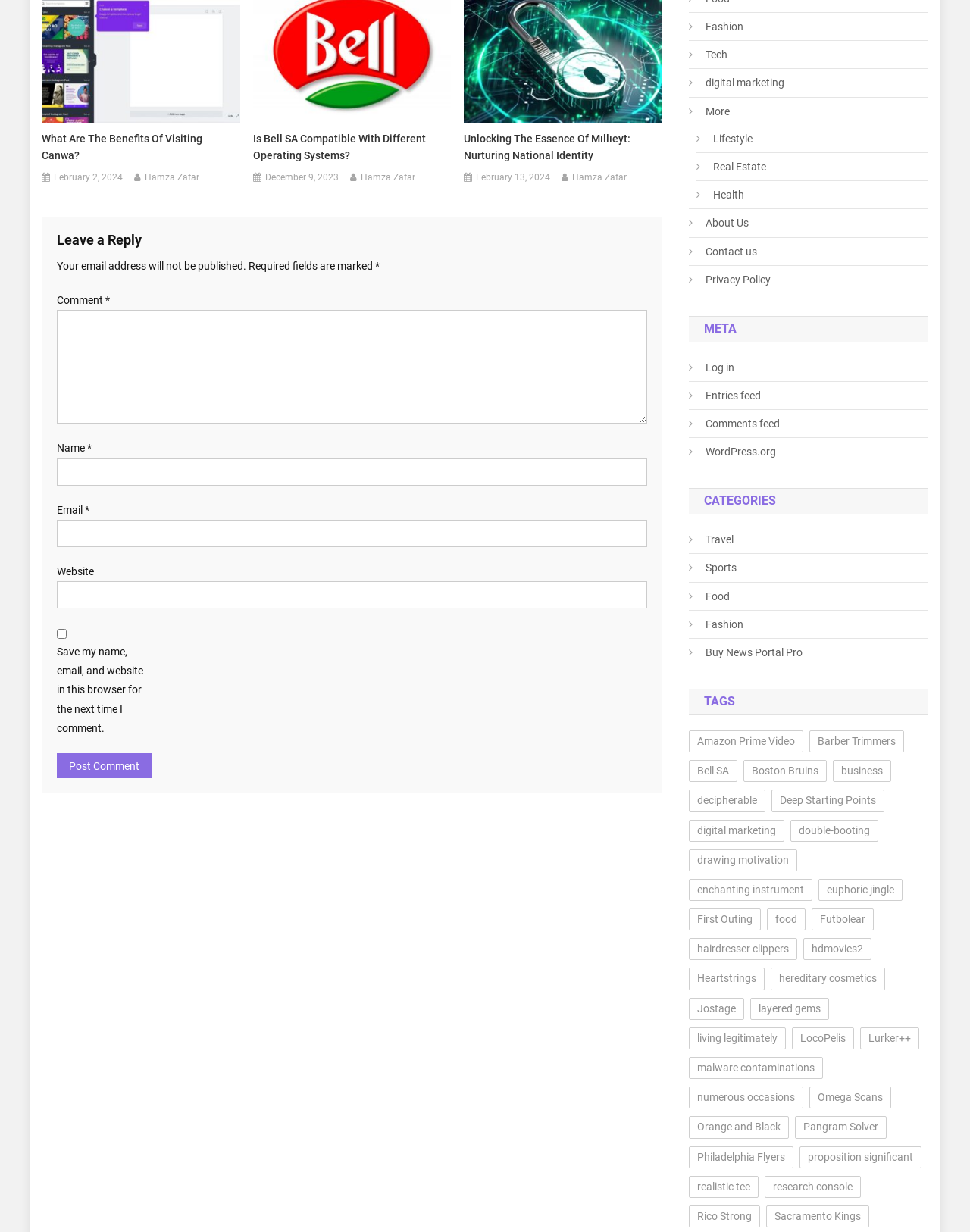Specify the bounding box coordinates of the area to click in order to follow the given instruction: "Read the article 'The Dangerous Belief in “Limited” Nuclear Conflict'."

None